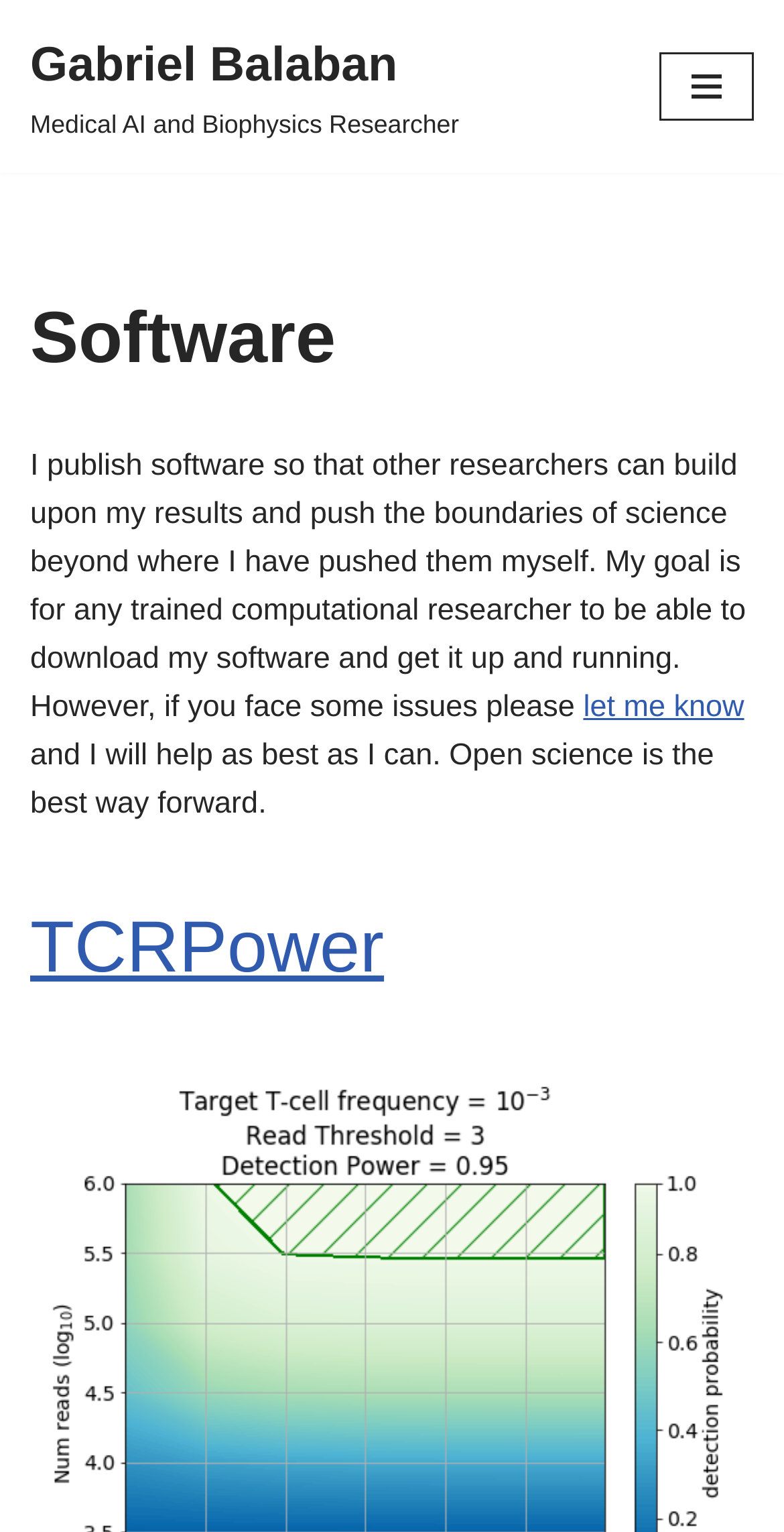Detail the various sections and features present on the webpage.

The webpage is about Gabriel Balaban, a Medical AI and Biophysics Researcher, and his software. At the top-left corner, there is a link to skip to the content. Next to it, on the same line, is a link to Gabriel Balaban's name, accompanied by a brief description of his profession. 

On the top-right corner, there is a navigation menu button. Below the navigation menu button, there is a heading titled "Software". Under the "Software" heading, there is a paragraph of text explaining Gabriel's goal of making his software accessible to other researchers. The text also mentions that if users encounter any issues, they can contact him for help. 

Within the paragraph, there is a link to "let me know" and another link to "TCRPower" located below the paragraph. The overall structure of the webpage is simple, with a focus on presenting Gabriel's software and his goal of promoting open science.